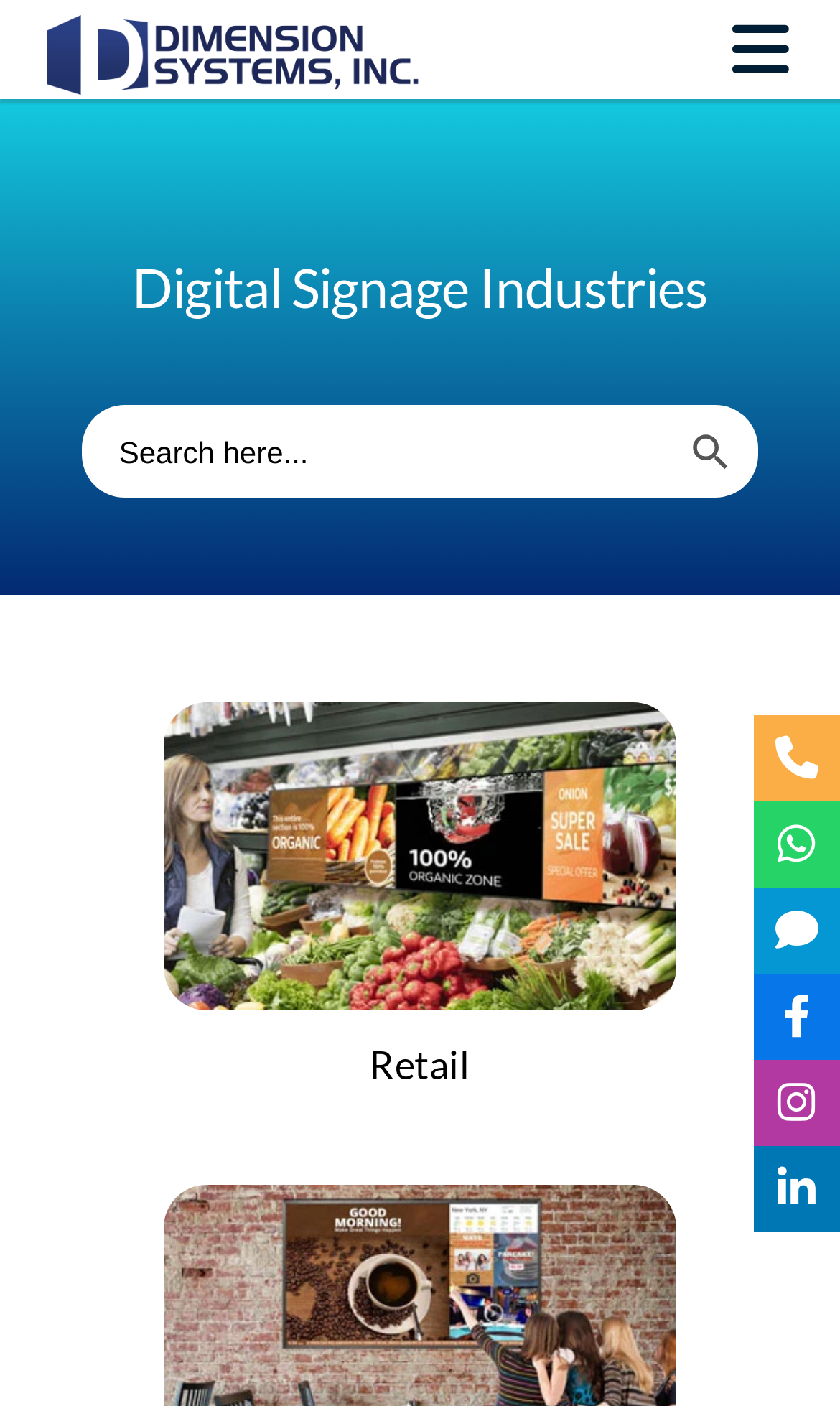Create a full and detailed caption for the entire webpage.

The webpage is about Digital Signage Industries by Dimension Systems Inc. At the top left corner, there is a logo of Dimension Systems Inc. accompanied by a link to the homepage. To the right of the logo, there is a navigation menu with a toggle button that expands to reveal various links, including HOME, SOLUTIONS, CONTACT, ABOUT, SUPPORT, BOOK-A-MEETING, LIVE CHAT, and a search icon link.

Below the navigation menu, there is a heading that reads "Digital Signage Industries". Underneath the heading, there is a search bar with a search button and a search icon. The search bar has a placeholder text that says "Search for:".

On the right side of the search bar, there is a link to "Retail" with an accompanying image. Below the search bar, there are several social media links, including Facebook, Twitter, LinkedIn, YouTube, and Instagram, aligned vertically.

At the bottom right corner of the page, there is a "Go to Top" link with an upward arrow icon.